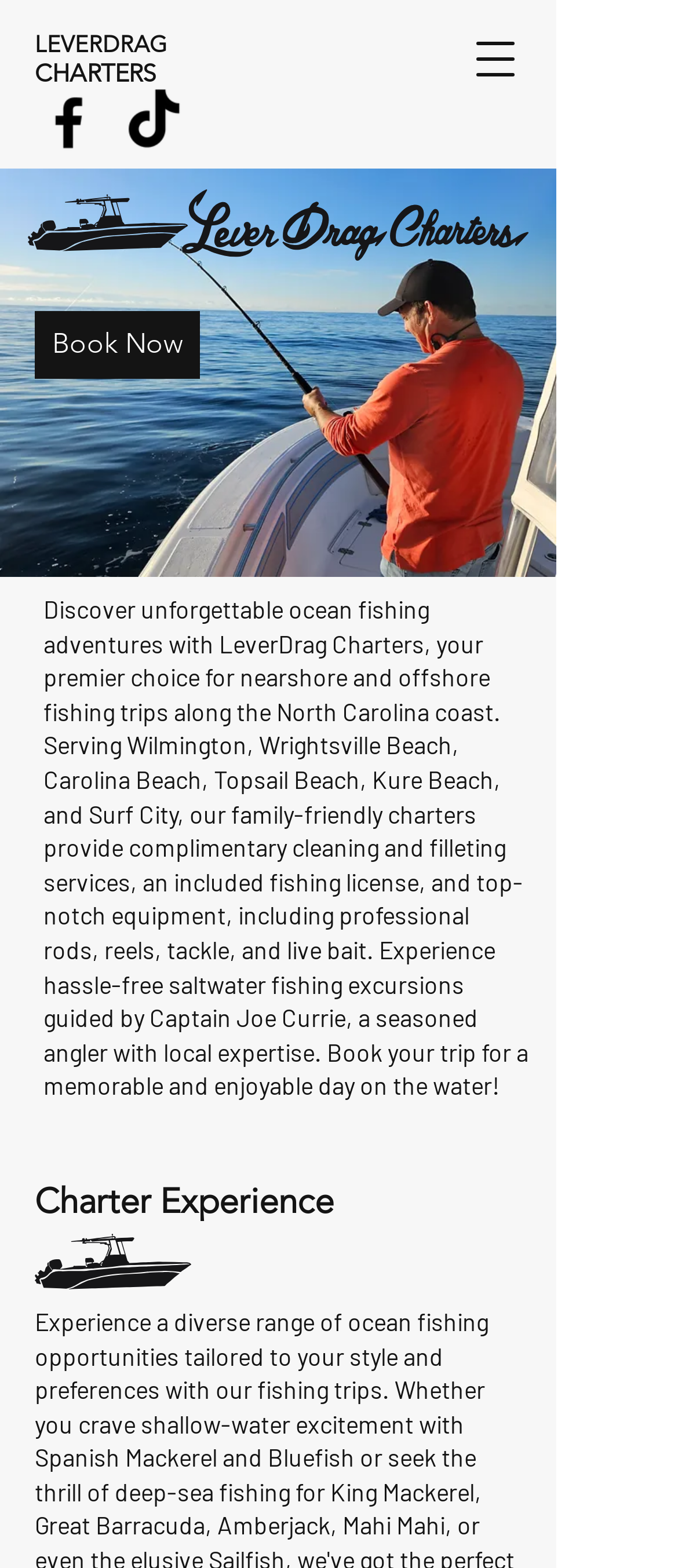Find the bounding box coordinates for the UI element whose description is: "Book Now". The coordinates should be four float numbers between 0 and 1, in the format [left, top, right, bottom].

[0.051, 0.198, 0.295, 0.242]